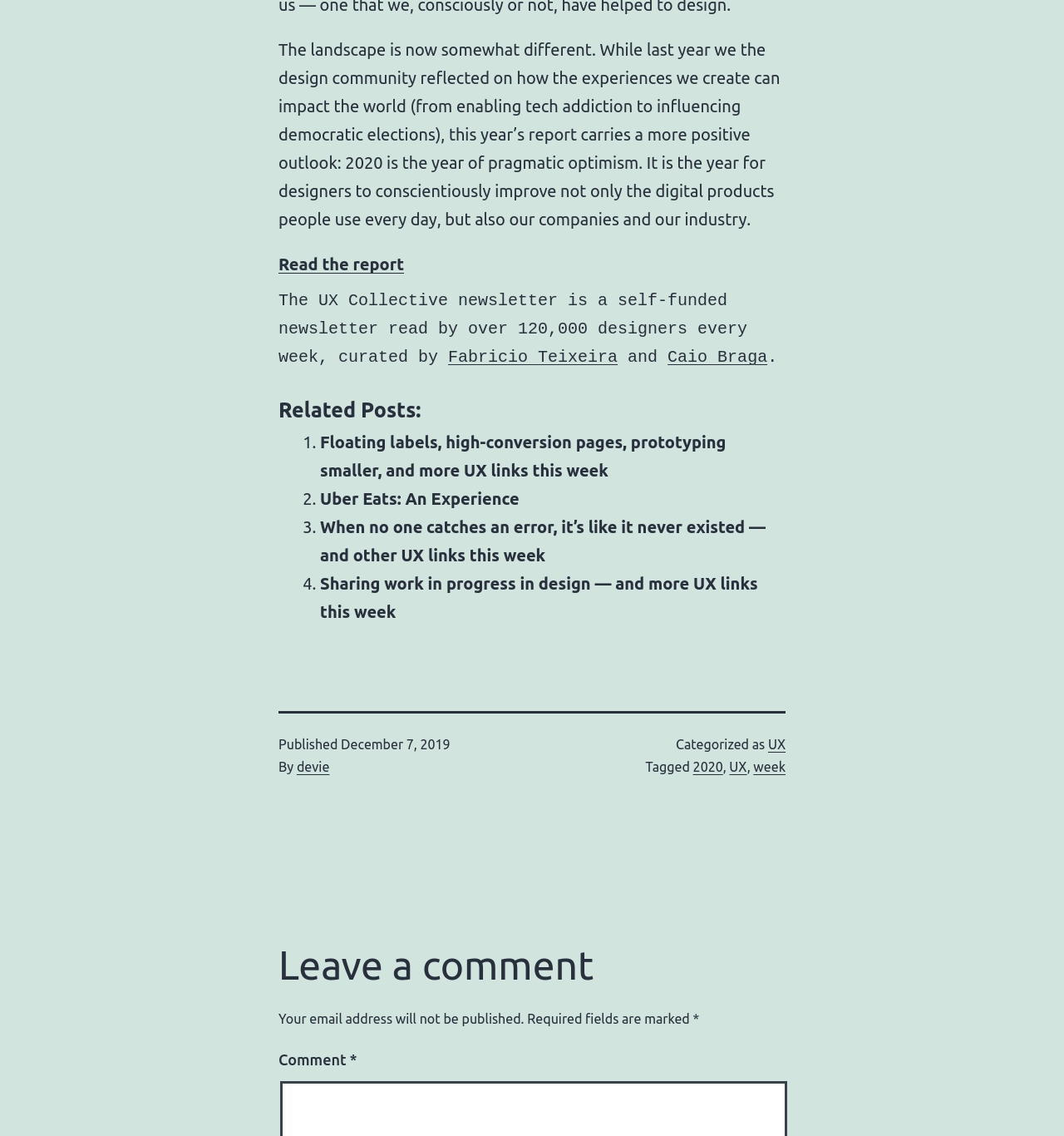Find the bounding box coordinates of the clickable region needed to perform the following instruction: "View the UX category". The coordinates should be provided as four float numbers between 0 and 1, i.e., [left, top, right, bottom].

[0.722, 0.649, 0.738, 0.662]